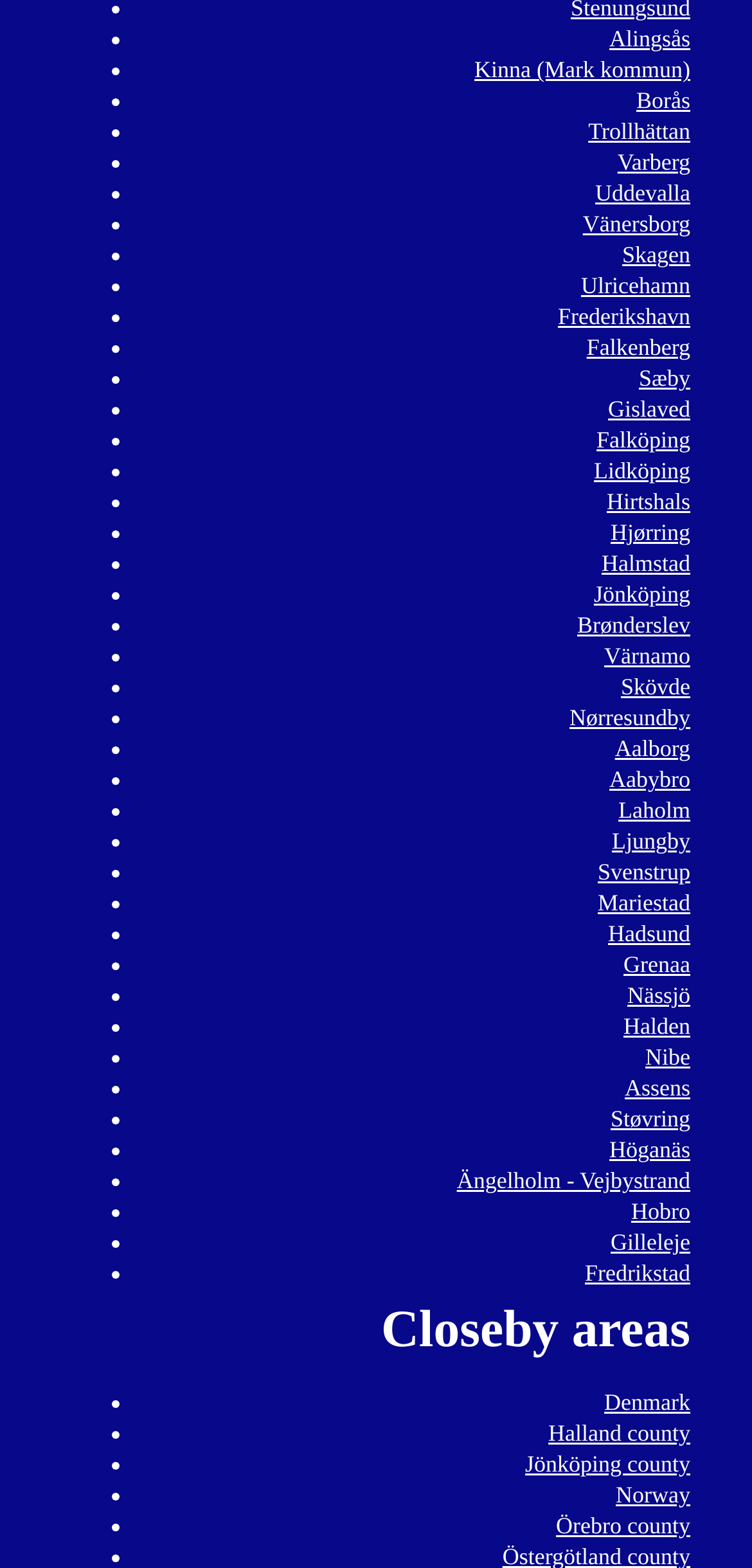What is the last city listed?
Look at the image and provide a short answer using one word or a phrase.

Hobro